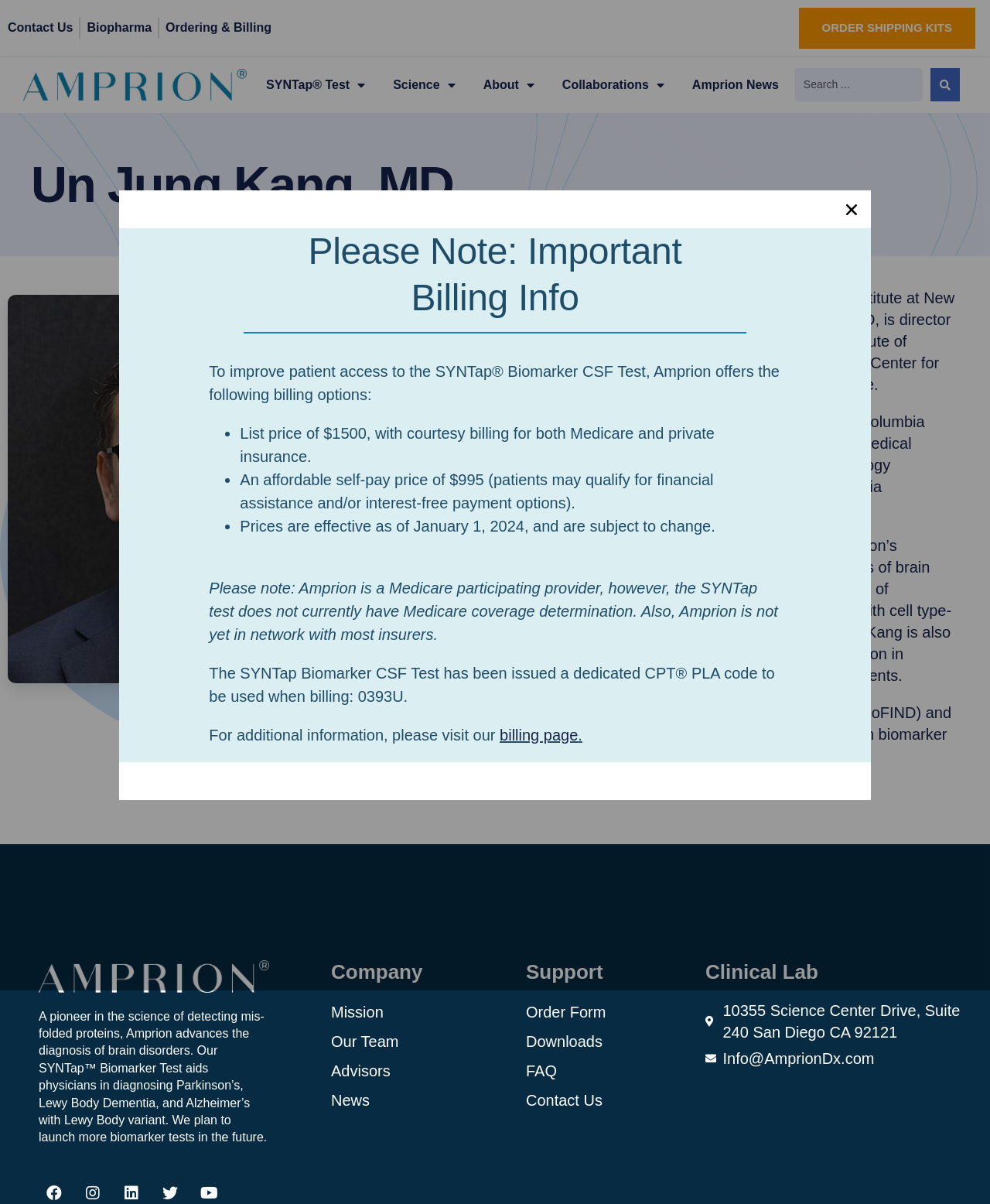Calculate the bounding box coordinates of the UI element given the description: "parent_node: Search ... aria-label="Search submit"".

[0.94, 0.057, 0.97, 0.084]